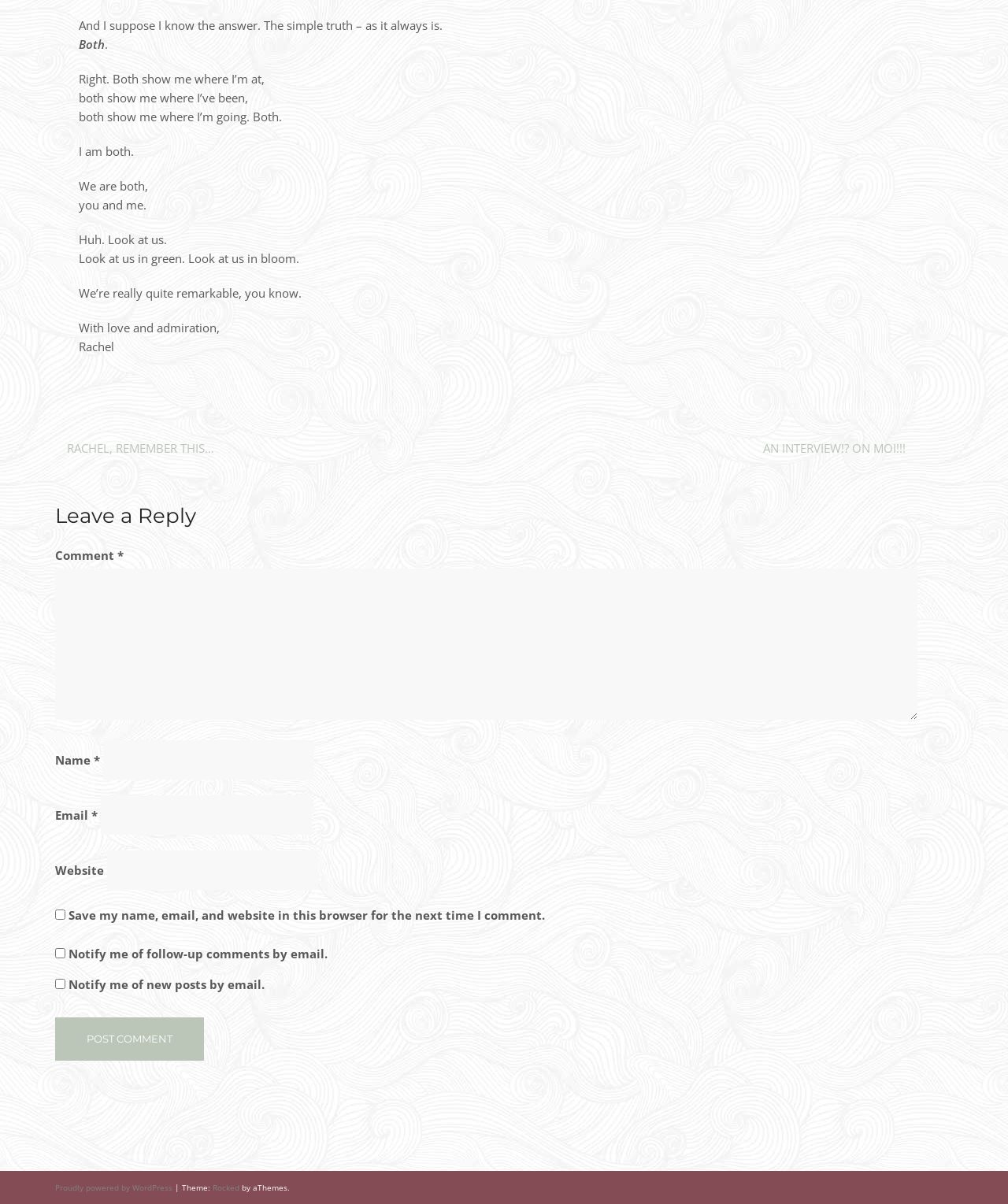Find the bounding box coordinates for the area that must be clicked to perform this action: "Click on the 'RACHEL, REMEMBER THIS…' link".

[0.066, 0.365, 0.212, 0.378]